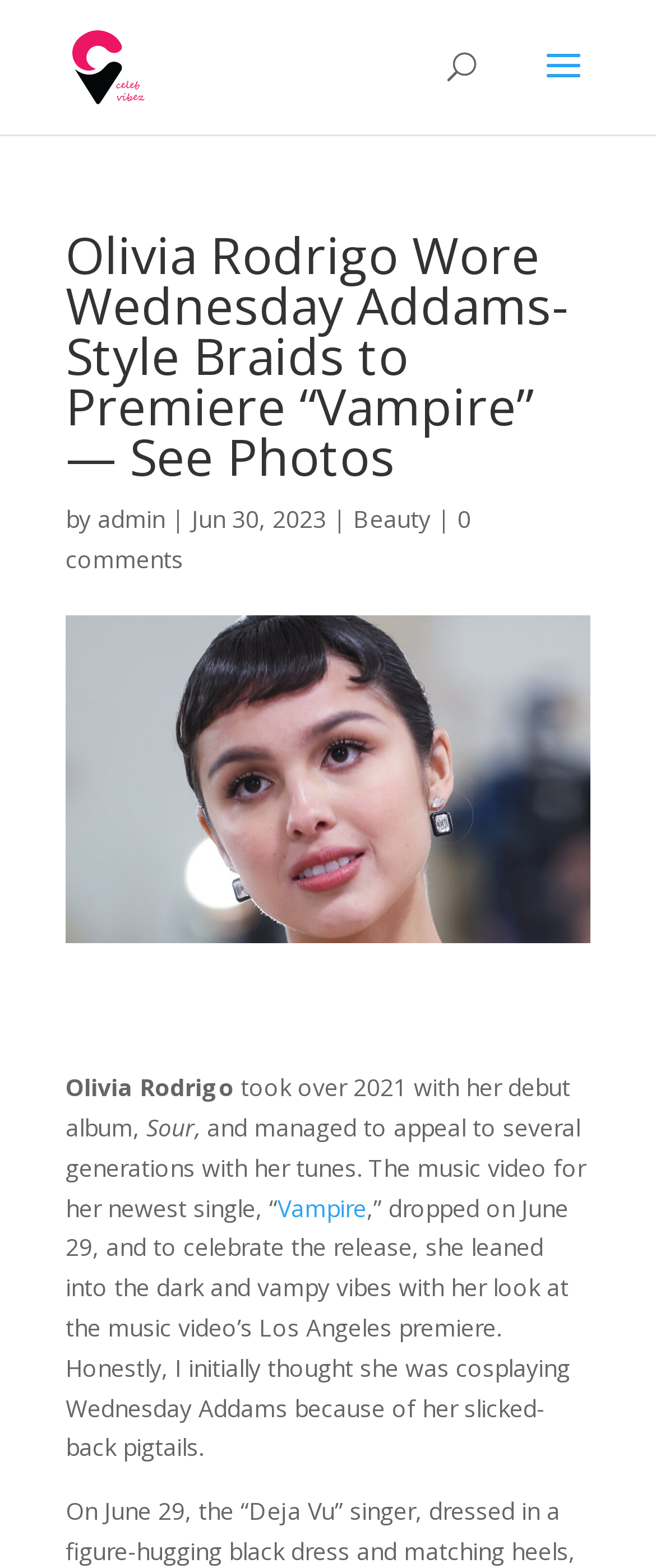What is the date of the article?
Give a single word or phrase as your answer by examining the image.

Jun 30, 2023